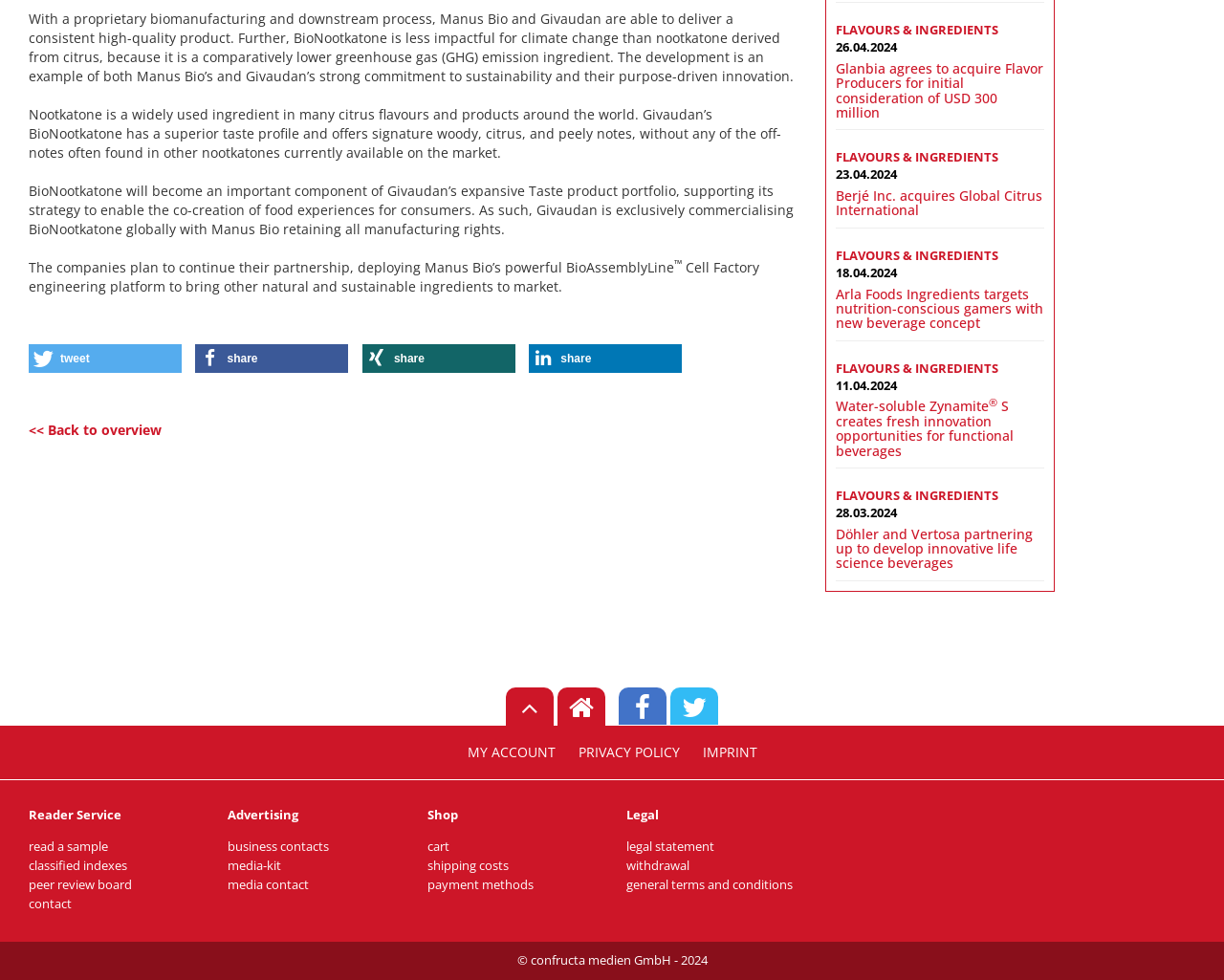Please find and report the bounding box coordinates of the element to click in order to perform the following action: "Go back to overview". The coordinates should be expressed as four float numbers between 0 and 1, in the format [left, top, right, bottom].

[0.023, 0.43, 0.132, 0.448]